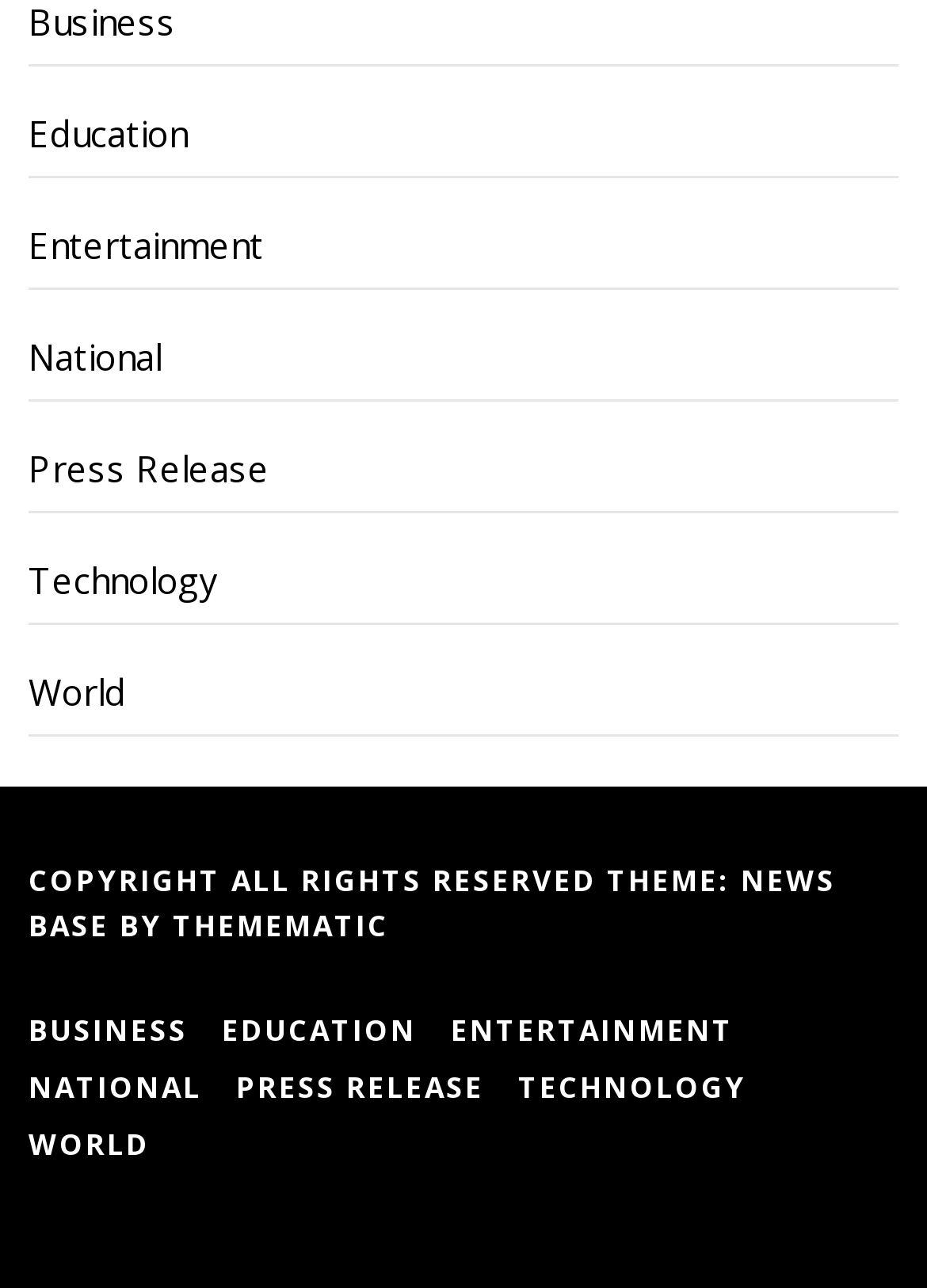How many links are available at the bottom?
From the image, respond using a single word or phrase.

7